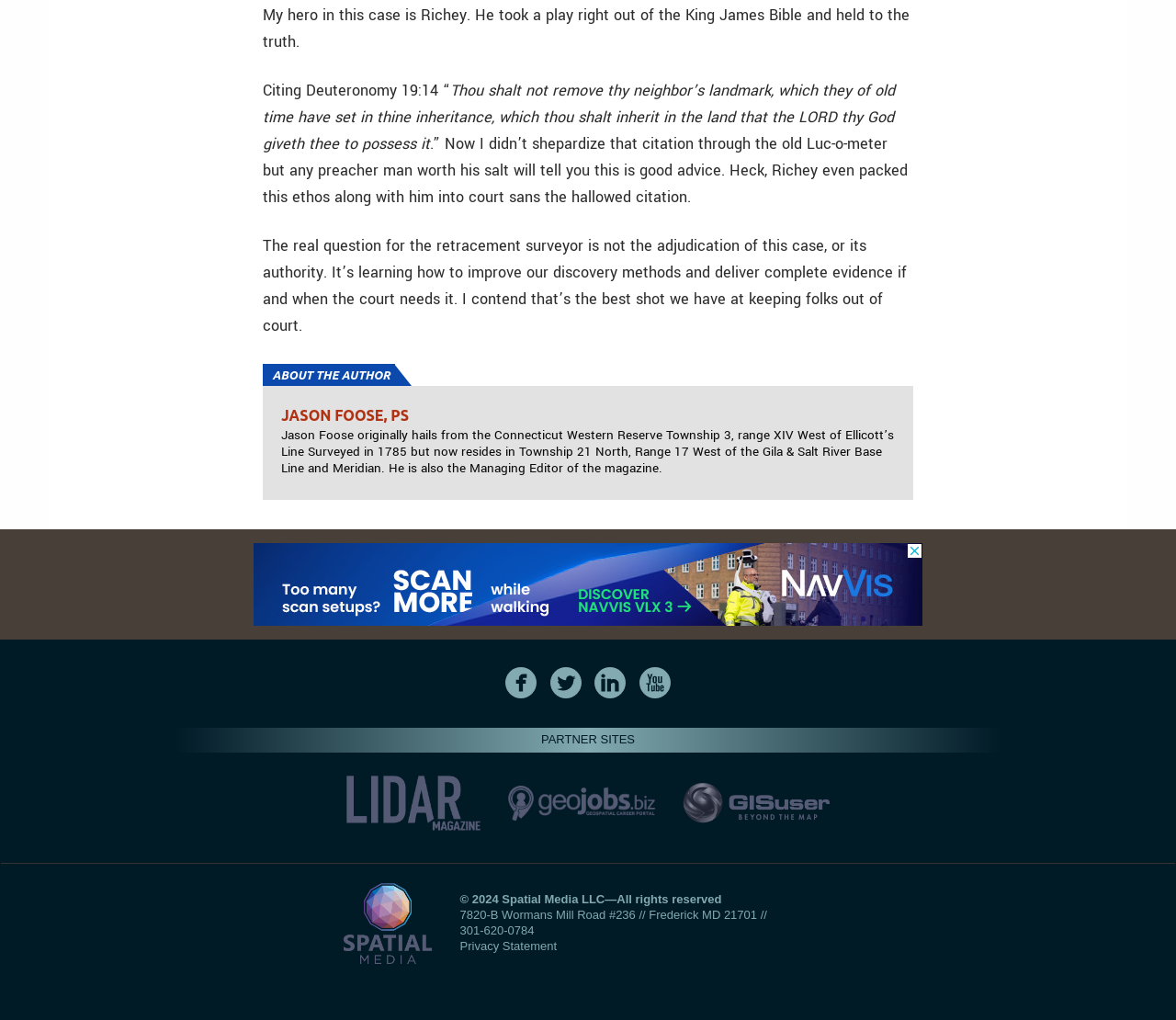Provide a brief response to the question using a single word or phrase: 
Who is the author of the article?

JASON FOOSE, PS